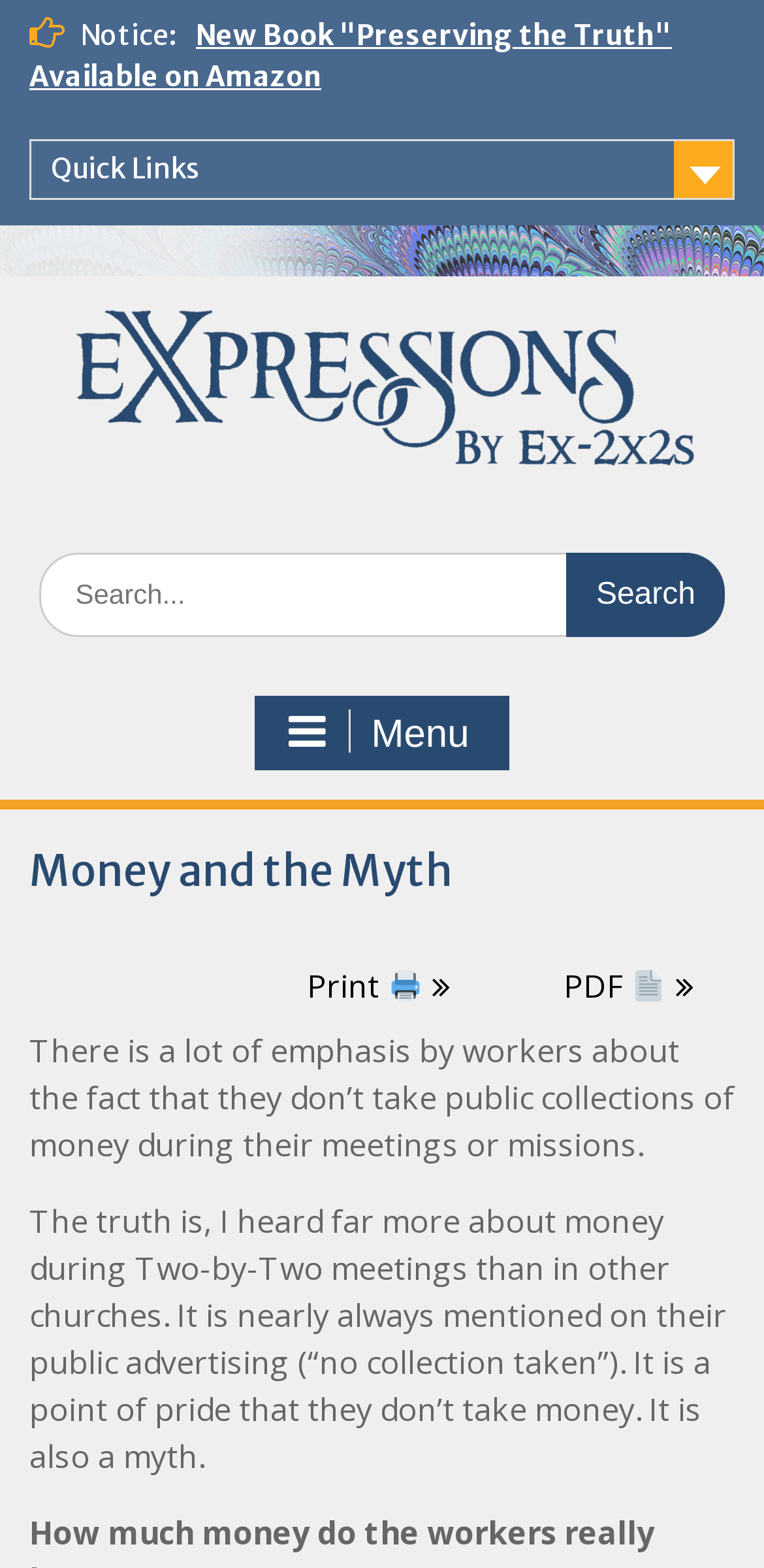Please provide a comprehensive response to the question based on the details in the image: What is the myth mentioned on this webpage?

The myth mentioned on this webpage is that Two-by-Two meetings don't take public collections of money, which is debunked by the author who claims to have heard more about money during these meetings than in other churches.